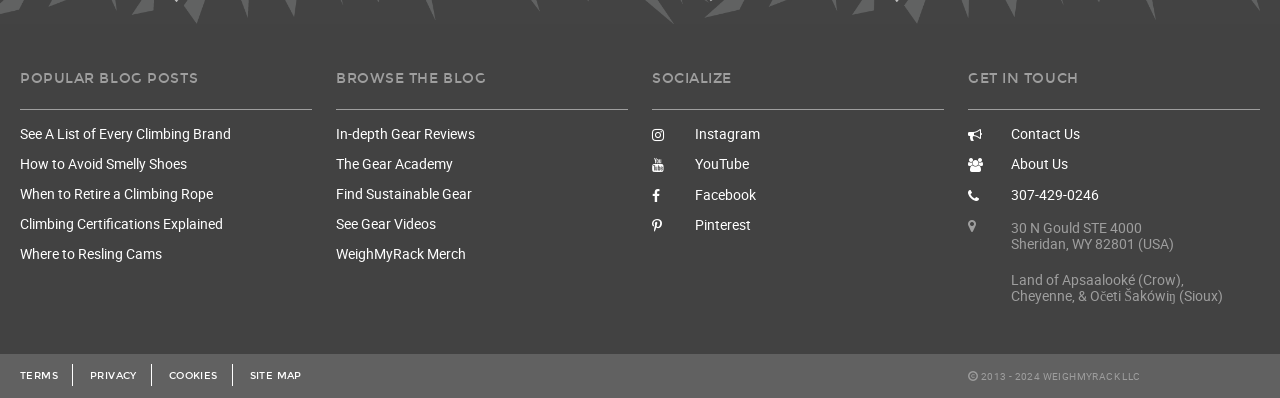Provide a short answer to the following question with just one word or phrase: What is the purpose of the 'GET IN TOUCH' section?

Contact information